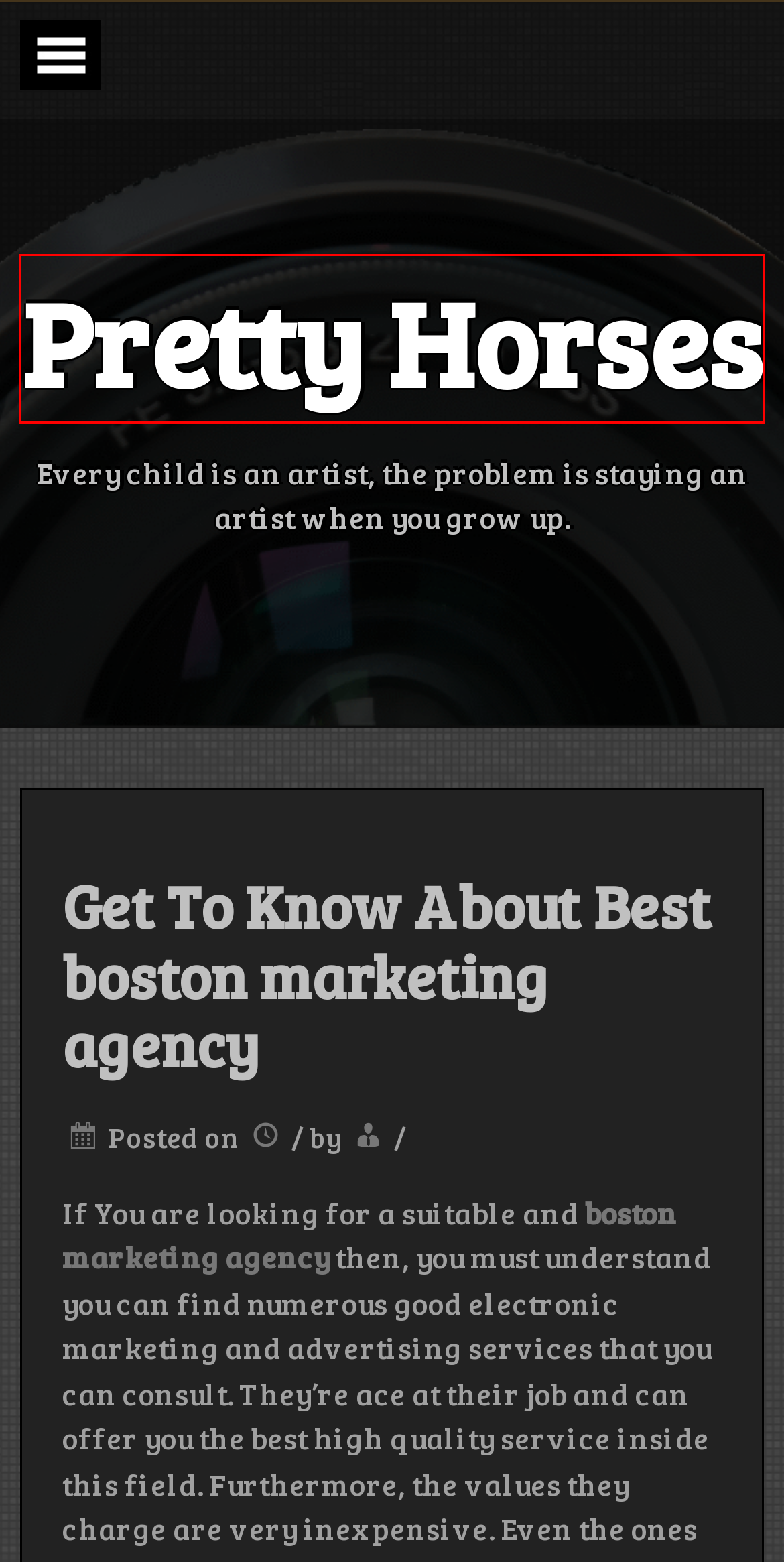You are provided with a screenshot of a webpage containing a red rectangle bounding box. Identify the webpage description that best matches the new webpage after the element in the bounding box is clicked. Here are the potential descriptions:
A. Mastering the Odds: Strategies for Success in Toto Macau – Pretty Horses
B. Boston Marketing Agency - Fuel Online Digital Marketing Agency SEO Services
C. Education – Pretty Horses
D. KOITOTO: Making Toto Macau Betting Safe and Enjoyable – Pretty Horses
E. Pretty Horses – Every child is an artist, the problem is staying an artist when you grow up.
F. Law – Pretty Horses
G. Squatters Rights: An Overview for Property Owners – Pretty Horses
H. Medical – Pretty Horses

E